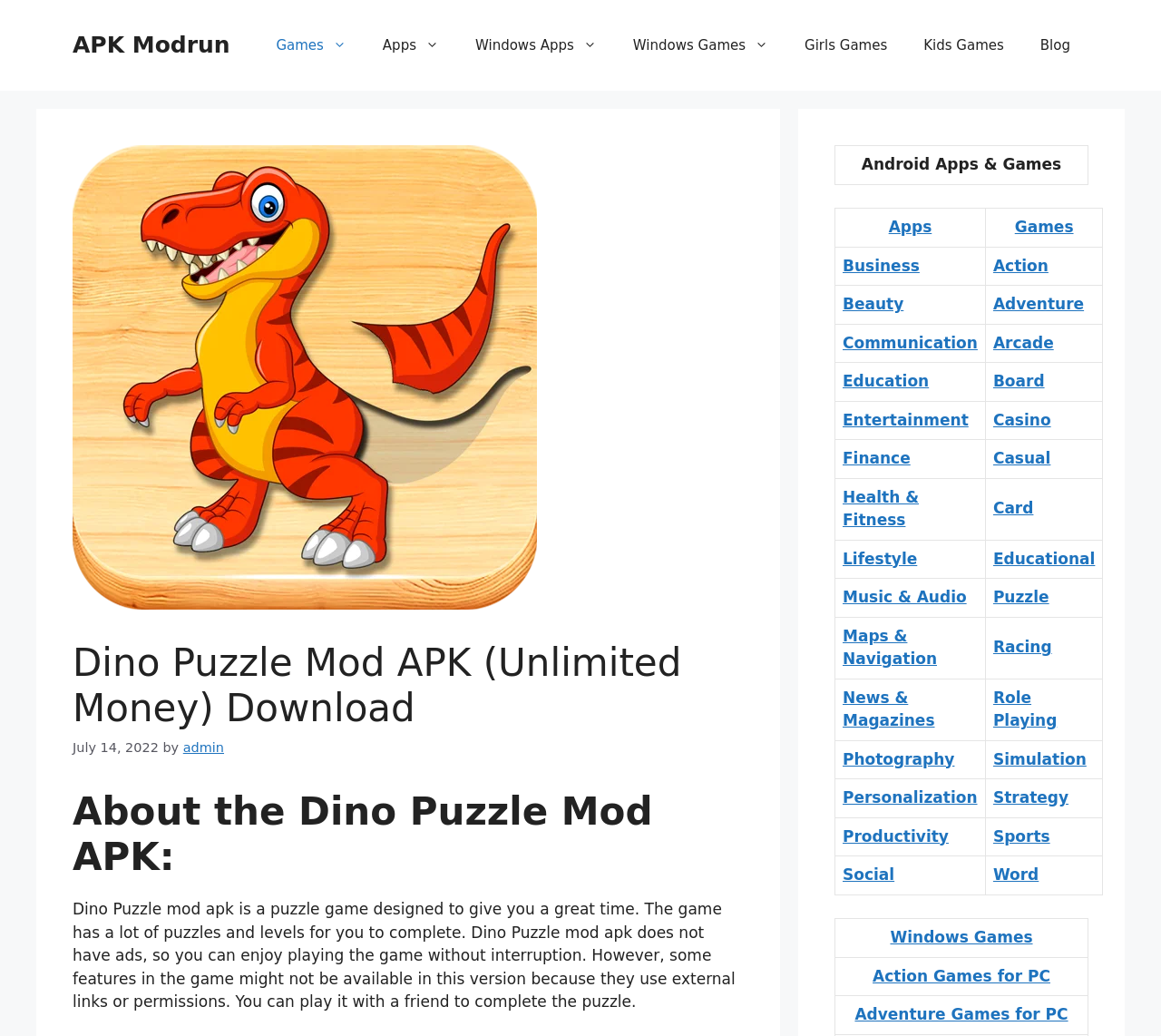Provide the bounding box coordinates of the HTML element described as: "Windows Apps". The bounding box coordinates should be four float numbers between 0 and 1, i.e., [left, top, right, bottom].

[0.394, 0.018, 0.53, 0.07]